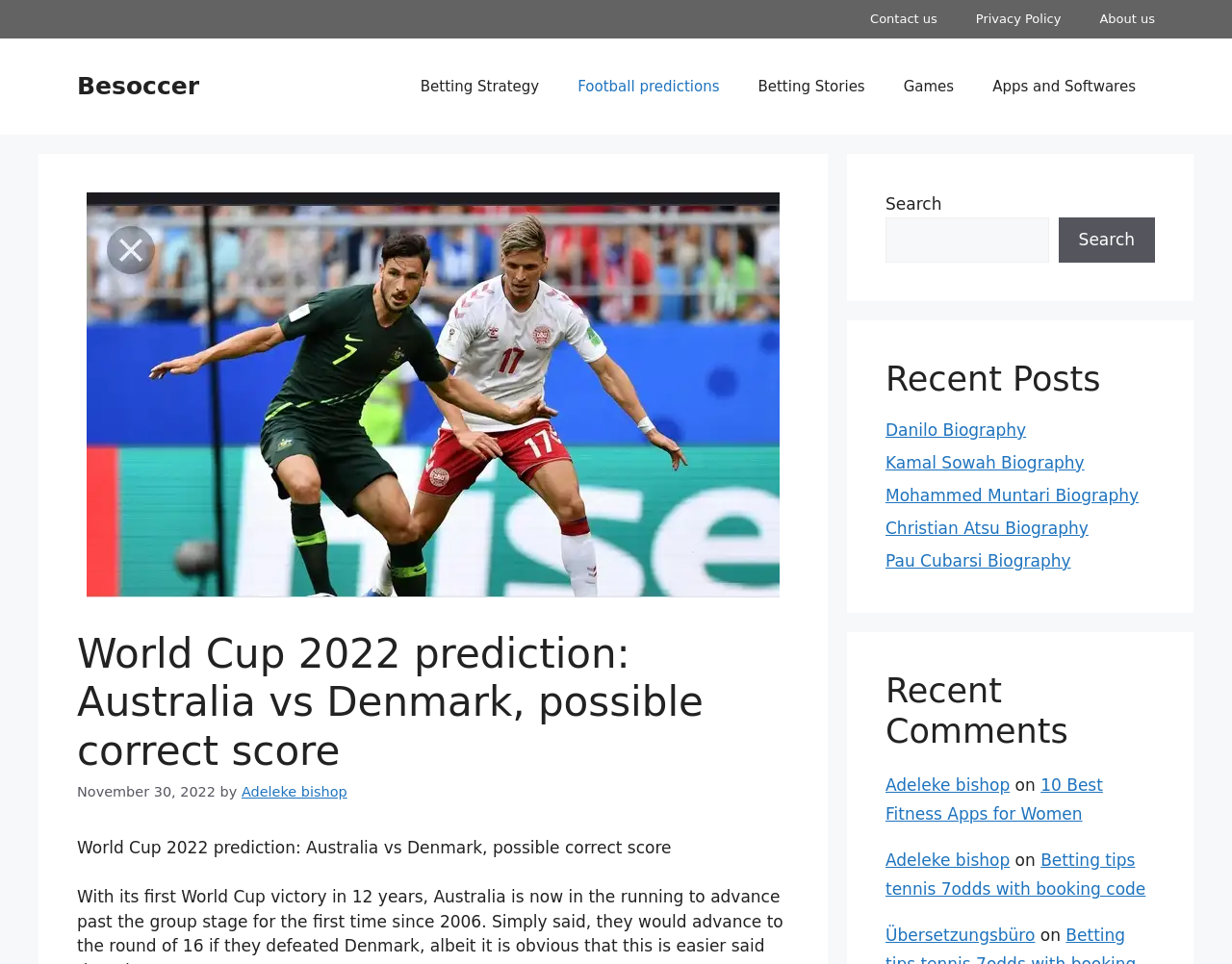What is the predicted match?
Could you please answer the question thoroughly and with as much detail as possible?

Based on the webpage's content, specifically the header and the image, it appears that the webpage is providing a prediction for a World Cup 2022 match between Australia and Denmark.